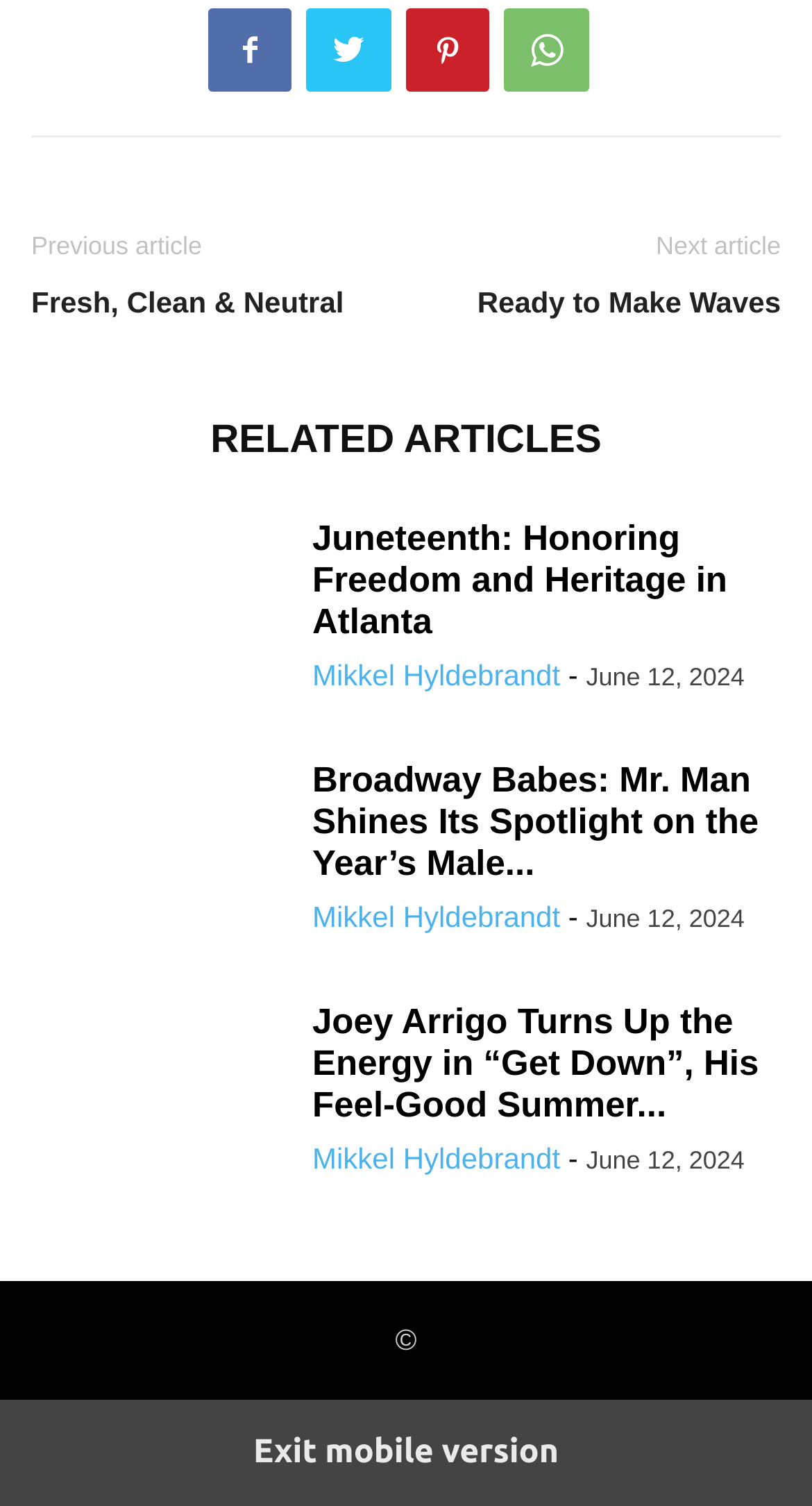Determine the bounding box for the described UI element: "Mikkel Hyldebrandt".

[0.385, 0.438, 0.69, 0.46]